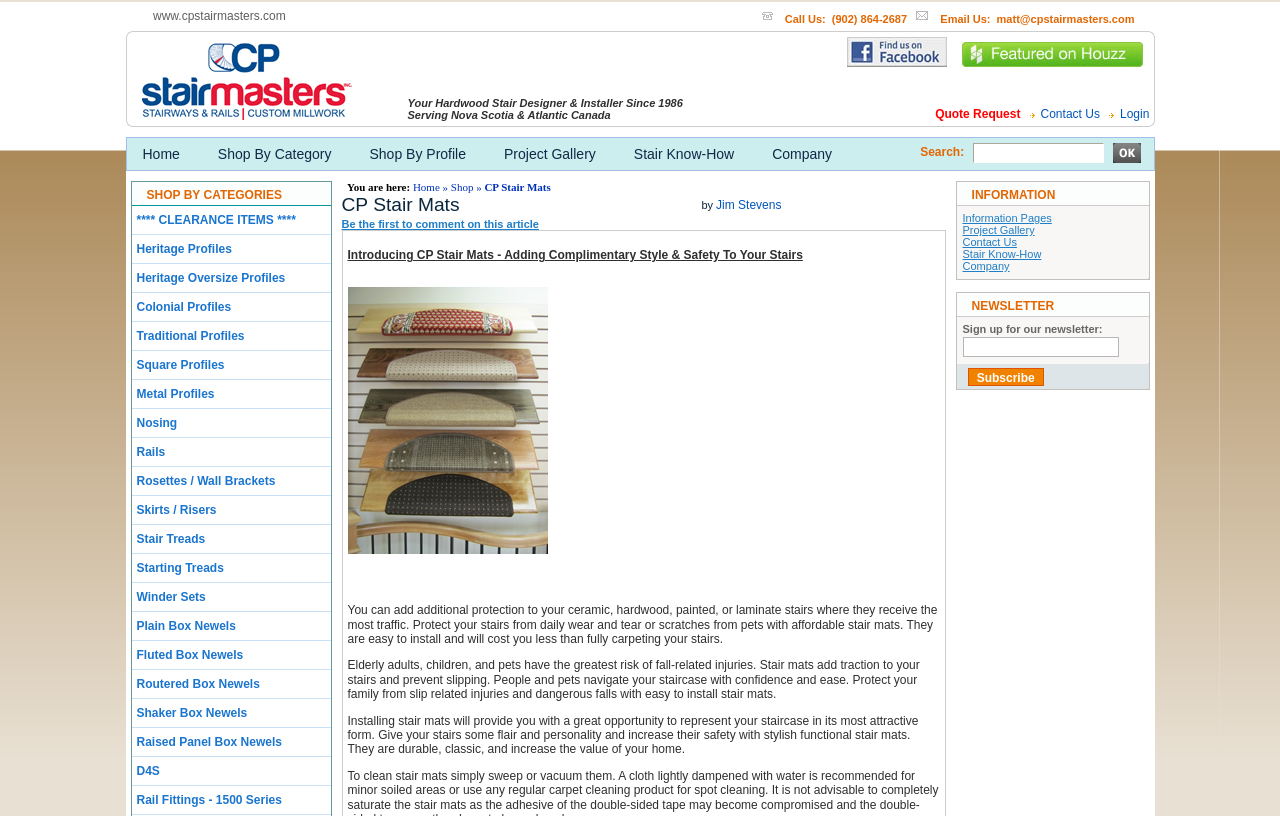What is the company's specialization?
Use the image to answer the question with a single word or phrase.

Hardwood Stair Designer & Installer